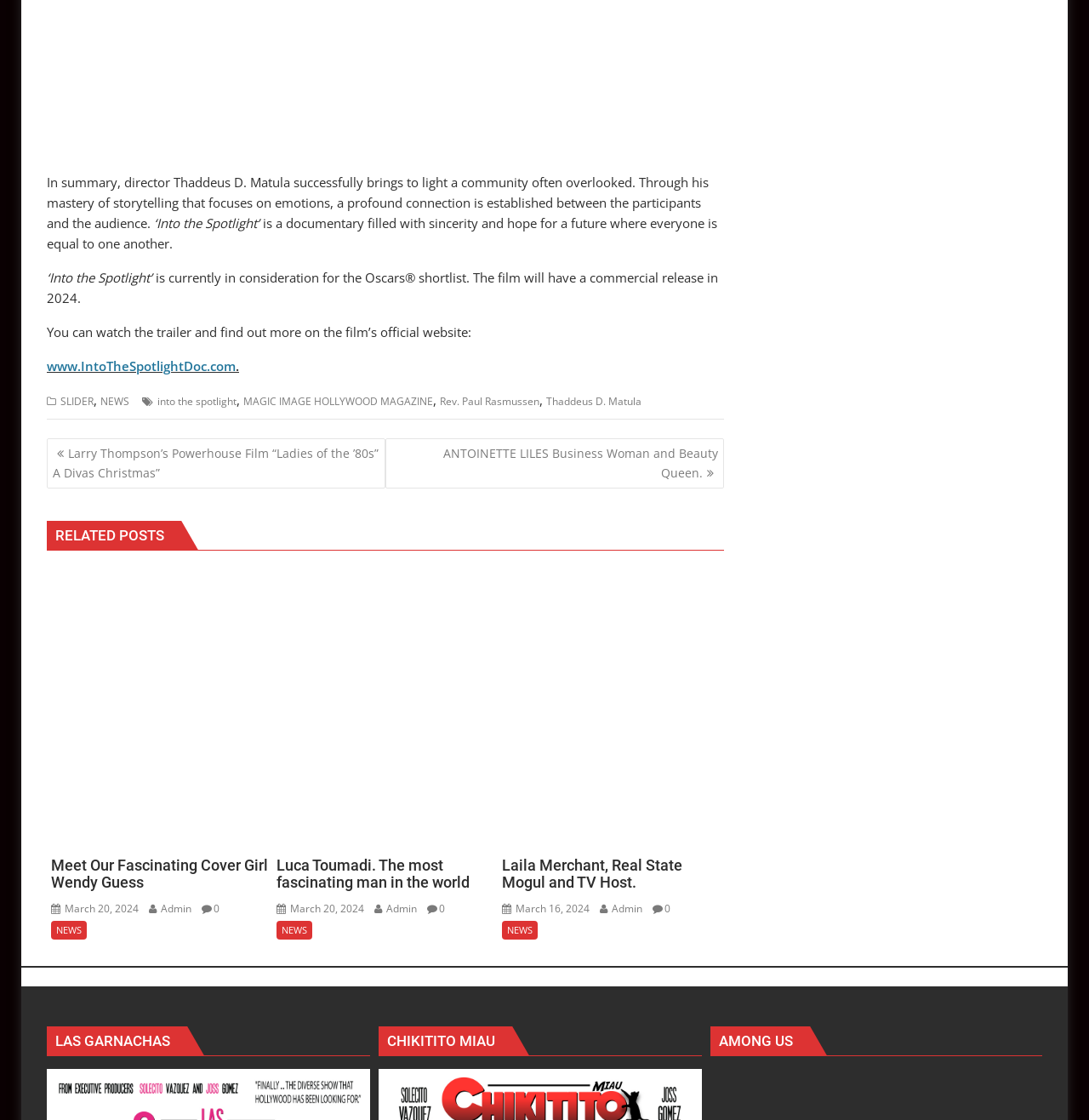Use the information in the screenshot to answer the question comprehensively: Who is the director of the documentary?

The director of the documentary is mentioned in the text 'director Thaddeus D. Matula successfully brings to light a community often overlooked.'